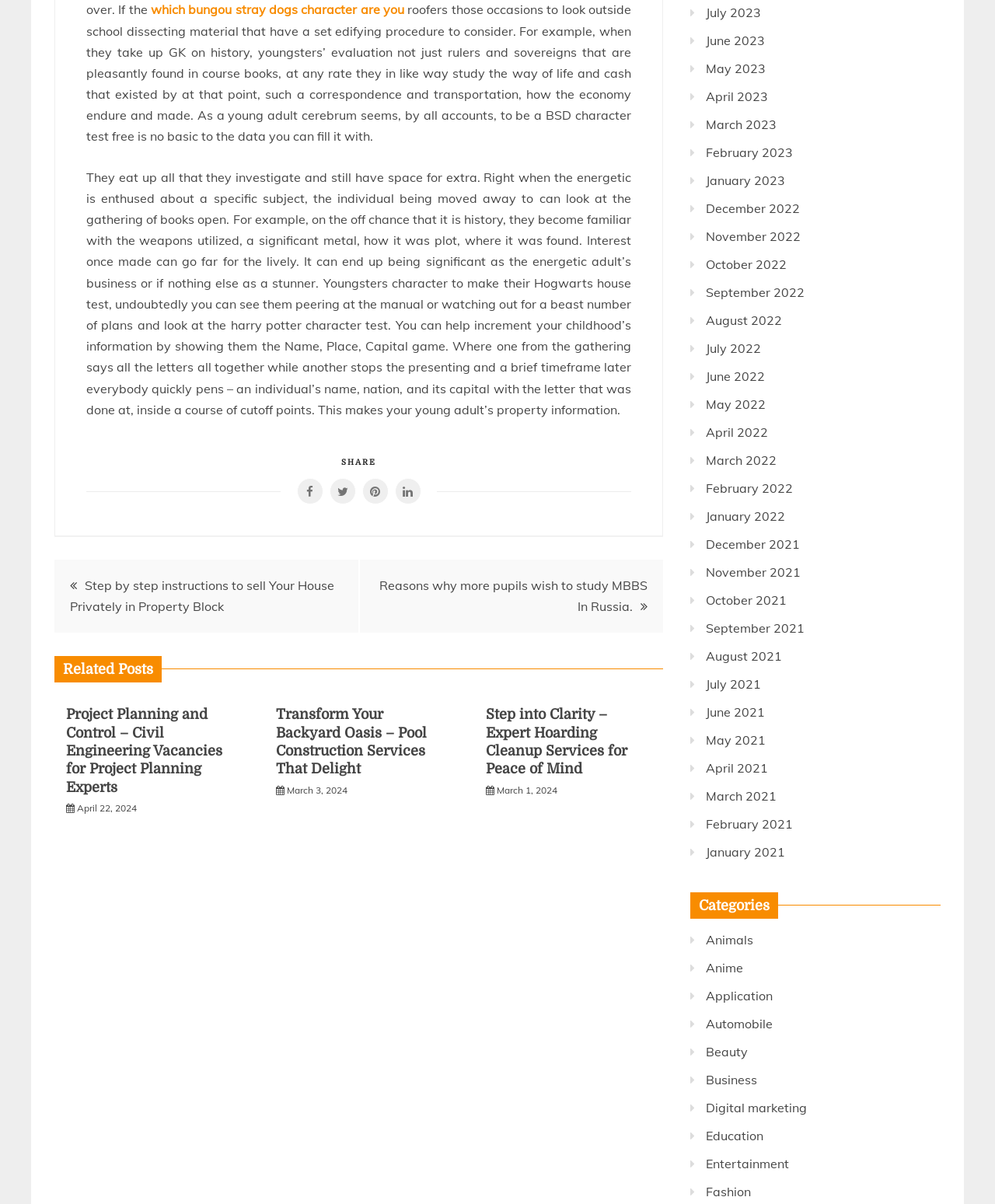Identify the bounding box coordinates for the region to click in order to carry out this instruction: "Click the Giggster link". Provide the coordinates using four float numbers between 0 and 1, formatted as [left, top, right, bottom].

None